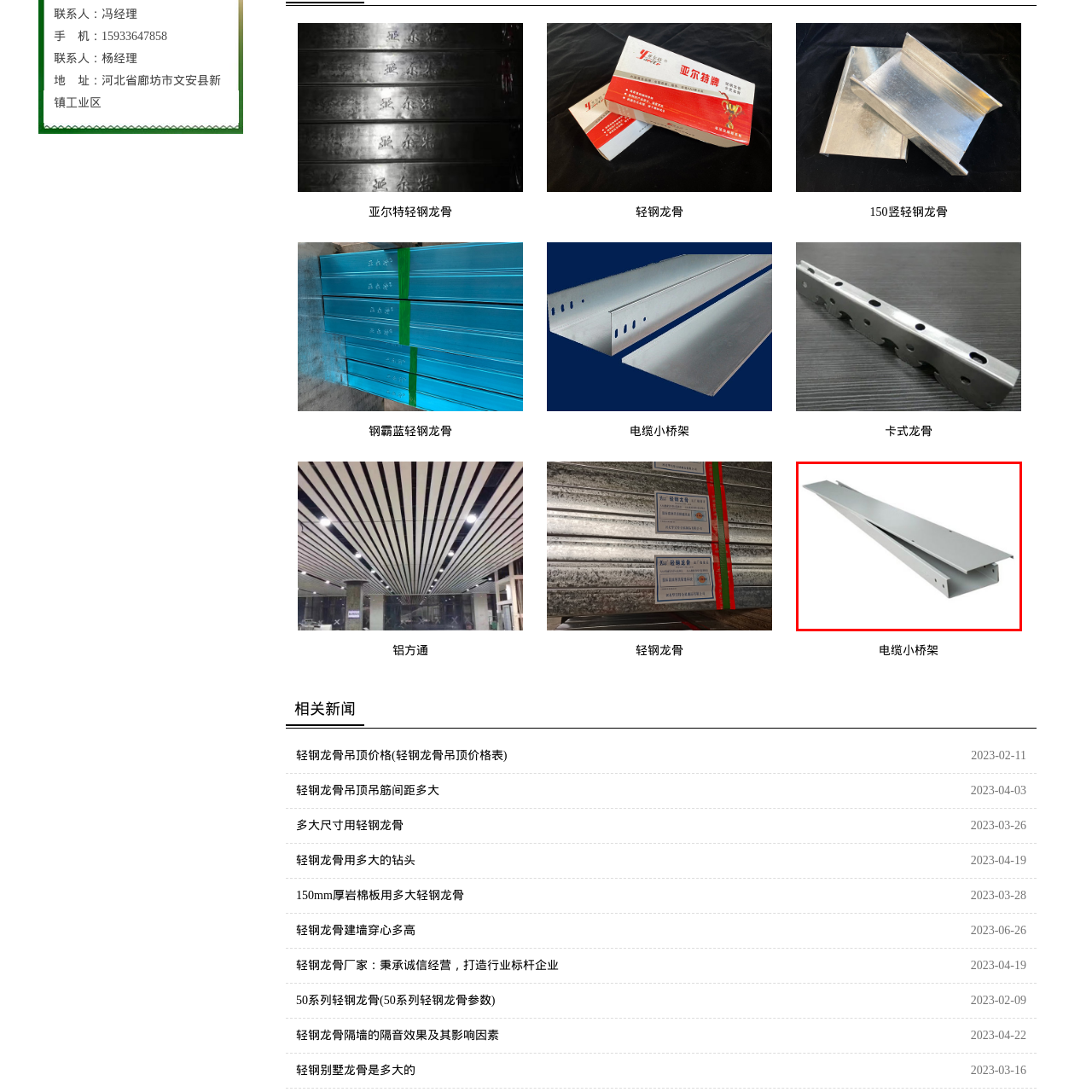What is the purpose of the side flanges and central web?
Pay attention to the part of the image enclosed by the red bounding box and respond to the question in detail.

According to the caption, the design of the steel keel, which includes side flanges and a central web, provides stability and support, making it ideal for lightweight construction projects.